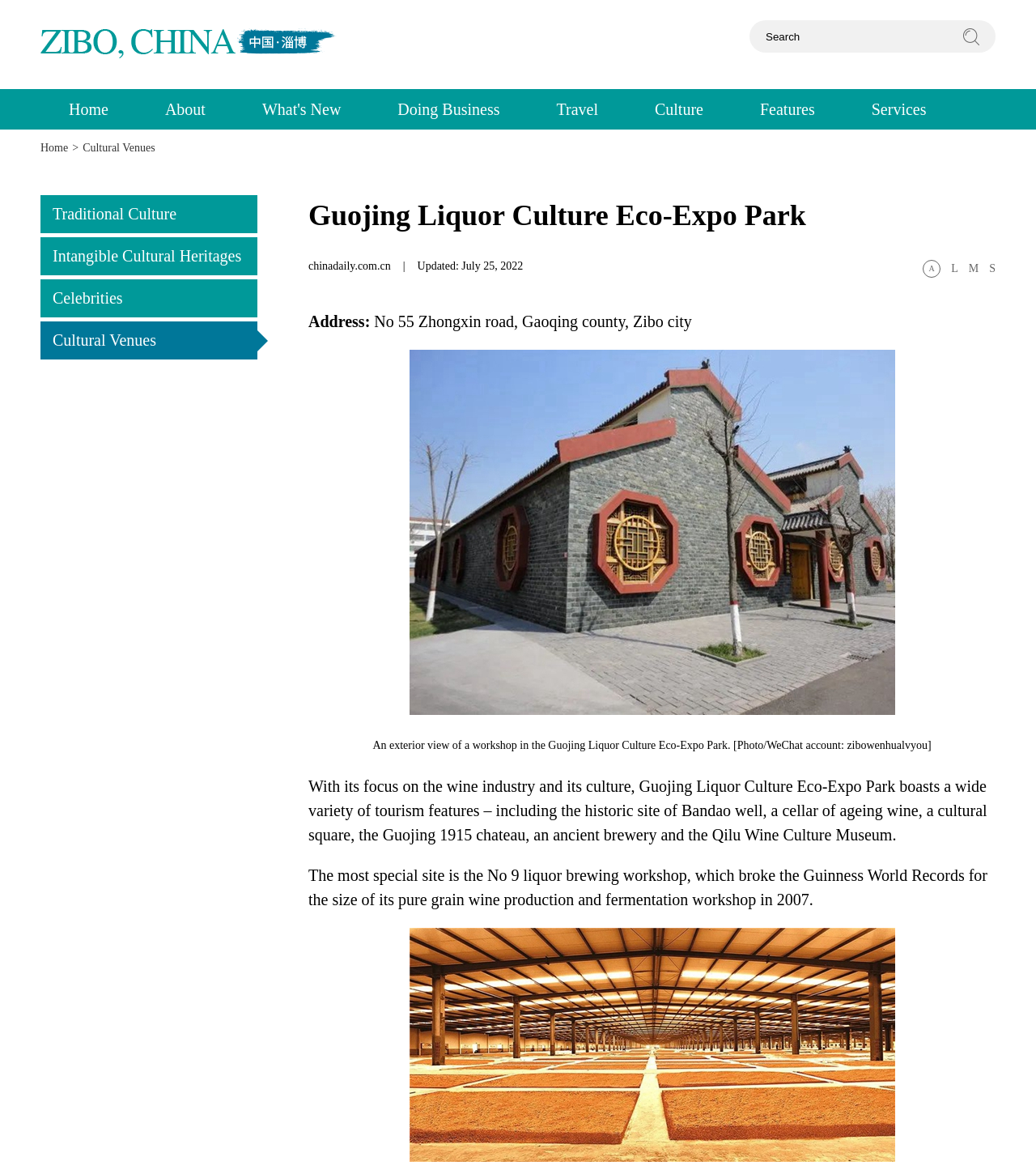Determine the bounding box coordinates of the section to be clicked to follow the instruction: "View image of Guojing Liquor Culture Eco-Expo Park". The coordinates should be given as four float numbers between 0 and 1, formatted as [left, top, right, bottom].

[0.395, 0.298, 0.864, 0.609]